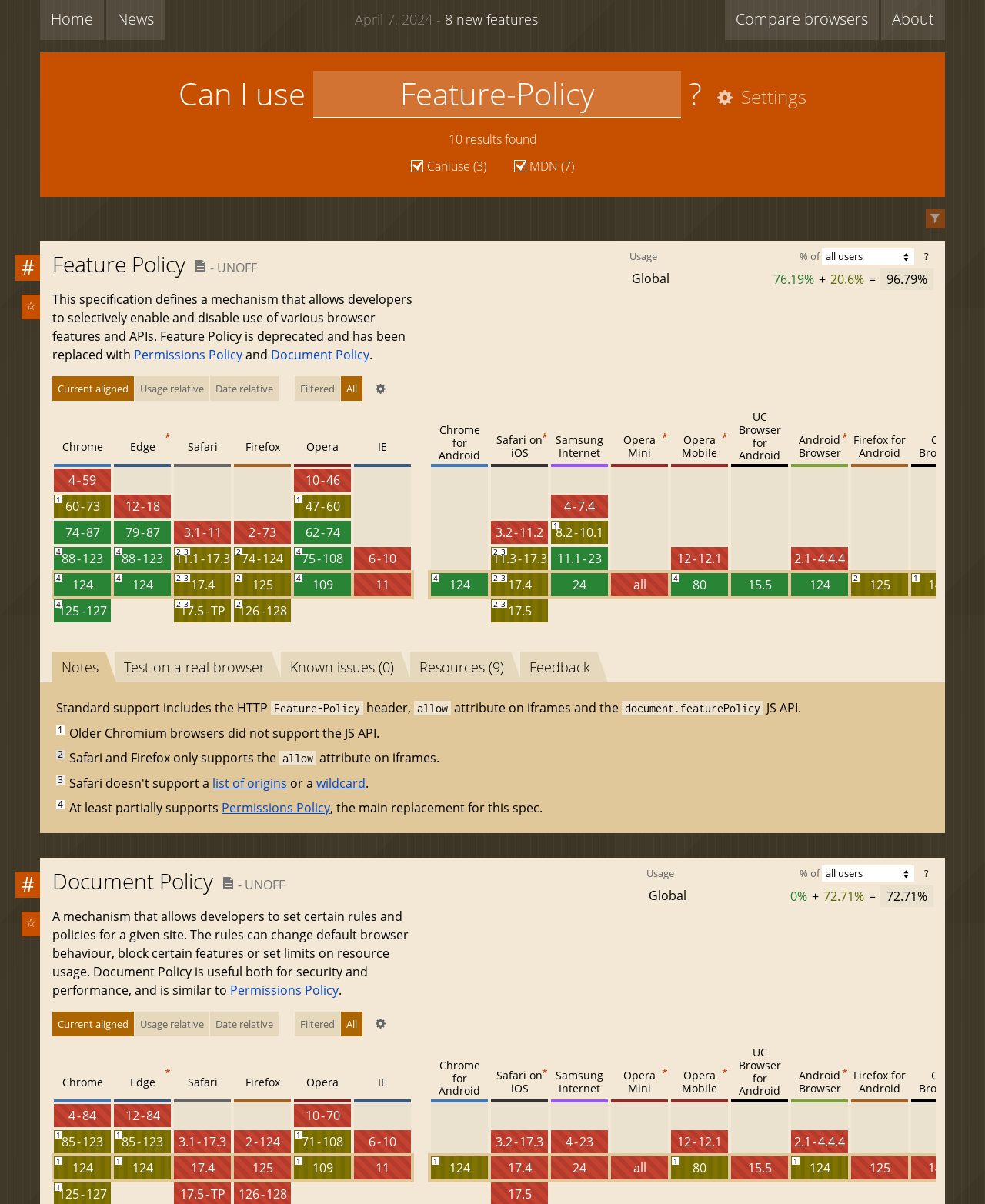Determine the bounding box coordinates of the clickable region to carry out the instruction: "Open settings".

[0.377, 0.315, 0.396, 0.331]